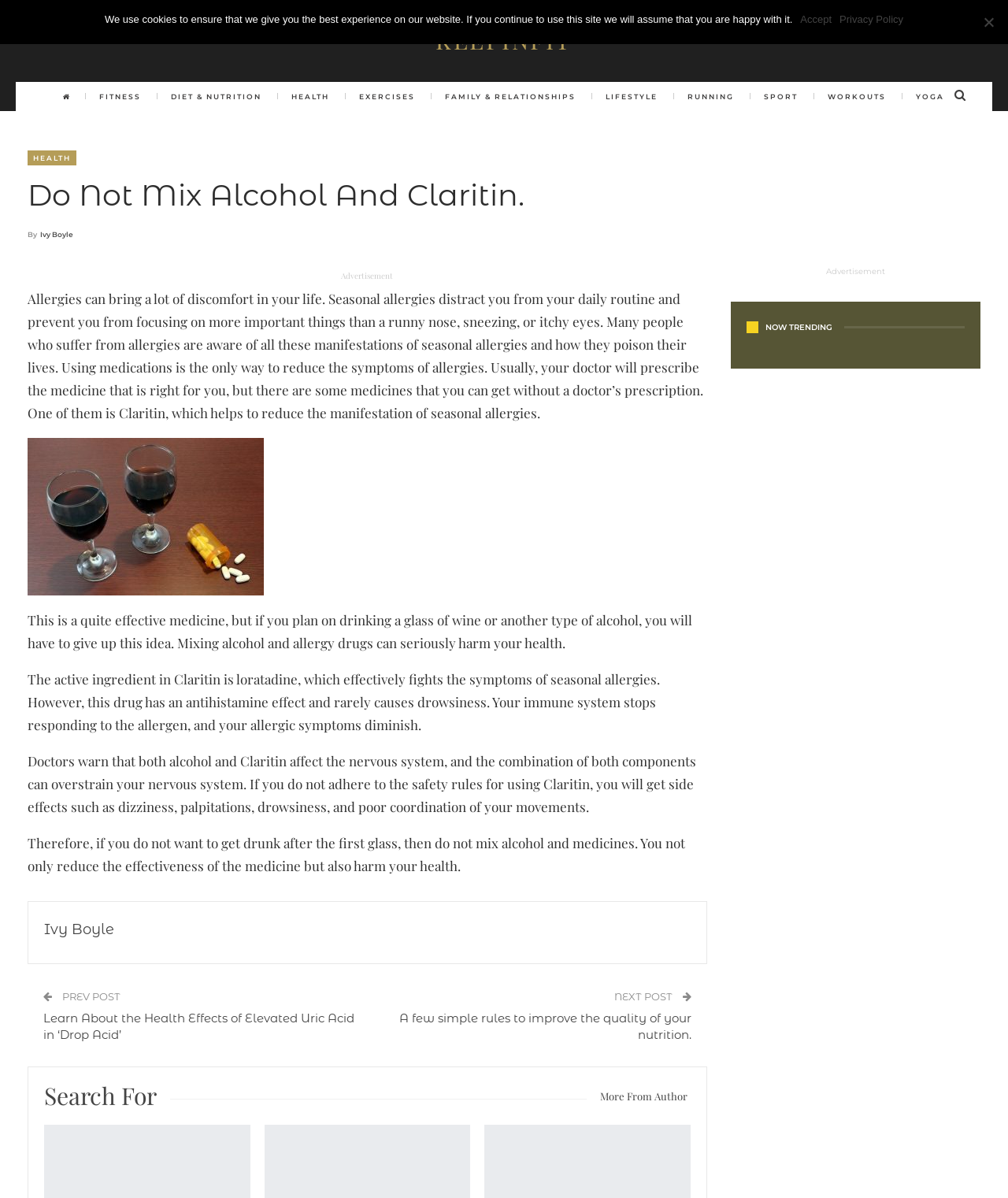Please specify the bounding box coordinates for the clickable region that will help you carry out the instruction: "Visit the source link".

None